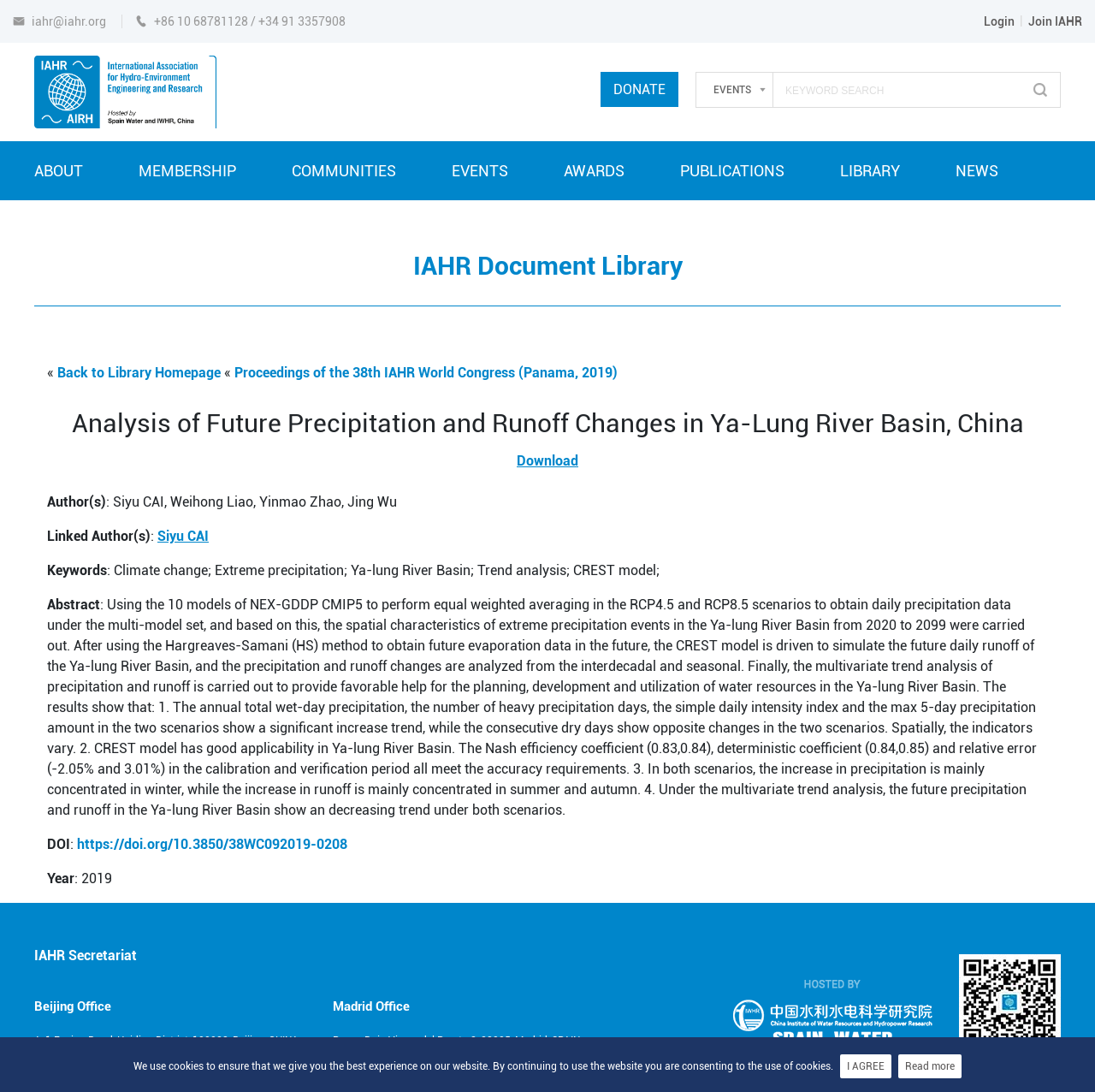Find the bounding box coordinates of the area that needs to be clicked in order to achieve the following instruction: "Send an email". The coordinates should be specified as four float numbers between 0 and 1, i.e., [left, top, right, bottom].

None